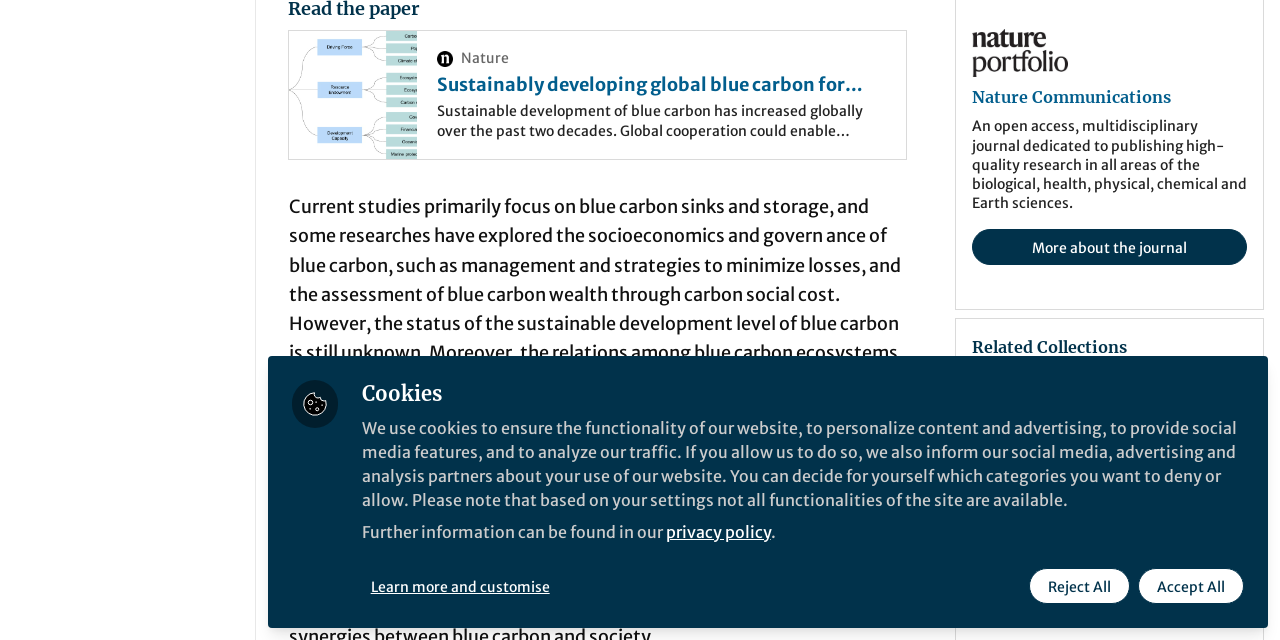For the element described, predict the bounding box coordinates as (top-left x, top-left y, bottom-right x, bottom-right y). All values should be between 0 and 1. Element description: Statistics

[0.011, 0.144, 0.188, 0.192]